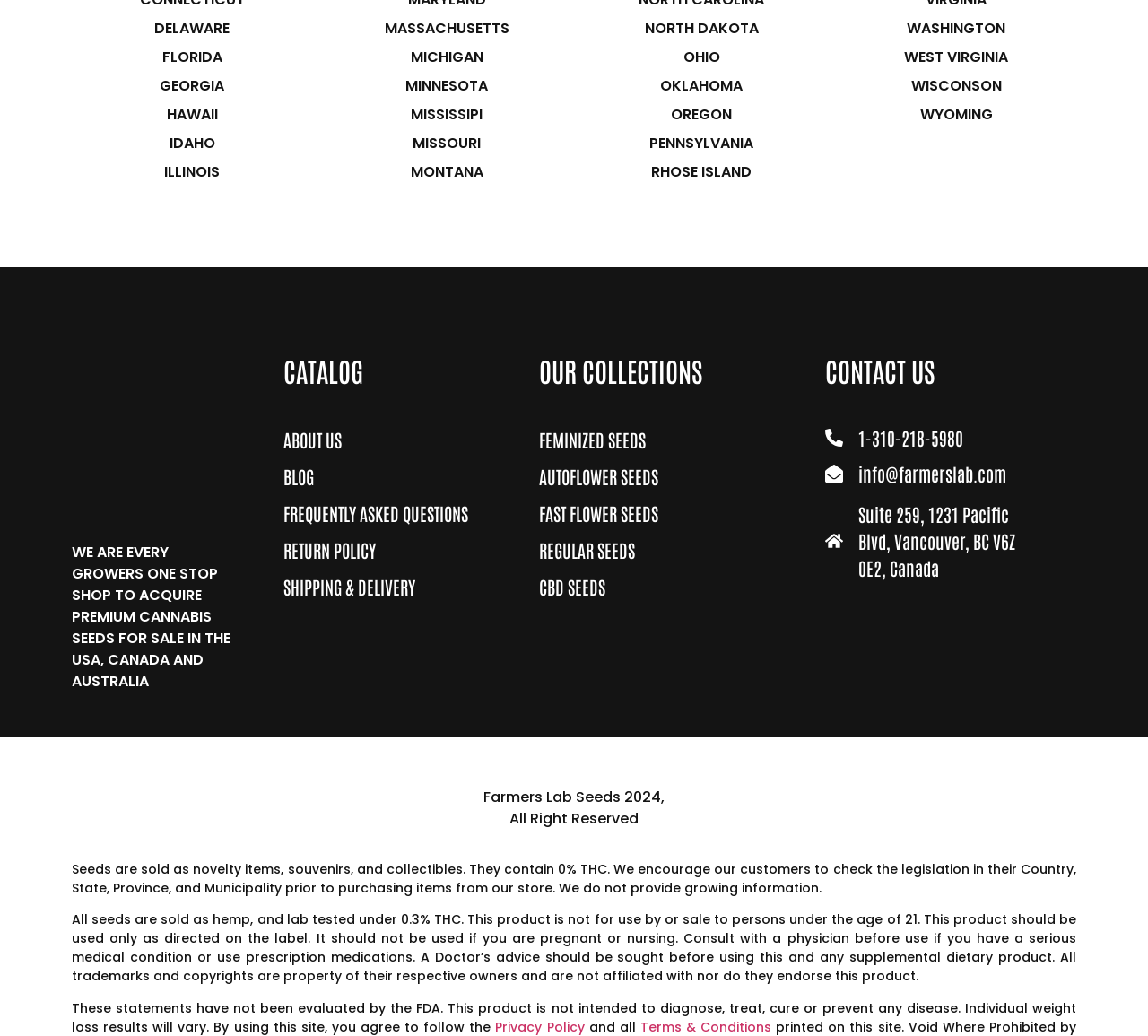How can I contact the website owners?
Answer the question with as much detail as you can, using the image as a reference.

Under the 'CONTACT US' heading, I can see a phone number '1-310-218-5980' and an email address 'info@farmerslab.com'. These can be used to contact the website owners.